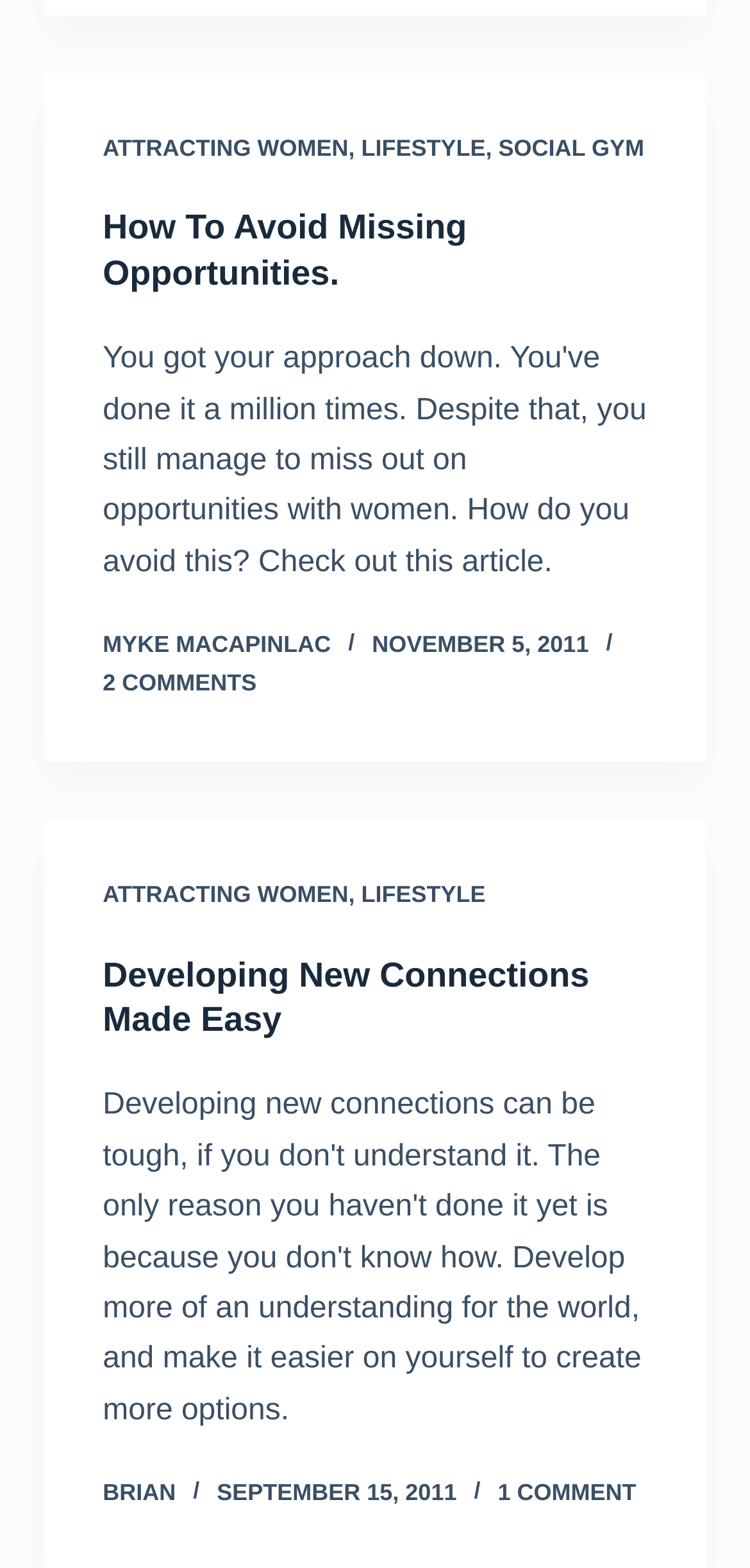Please determine the bounding box coordinates of the clickable area required to carry out the following instruction: "Click on 'ATTRACTING WOMEN'". The coordinates must be four float numbers between 0 and 1, represented as [left, top, right, bottom].

[0.137, 0.085, 0.465, 0.103]